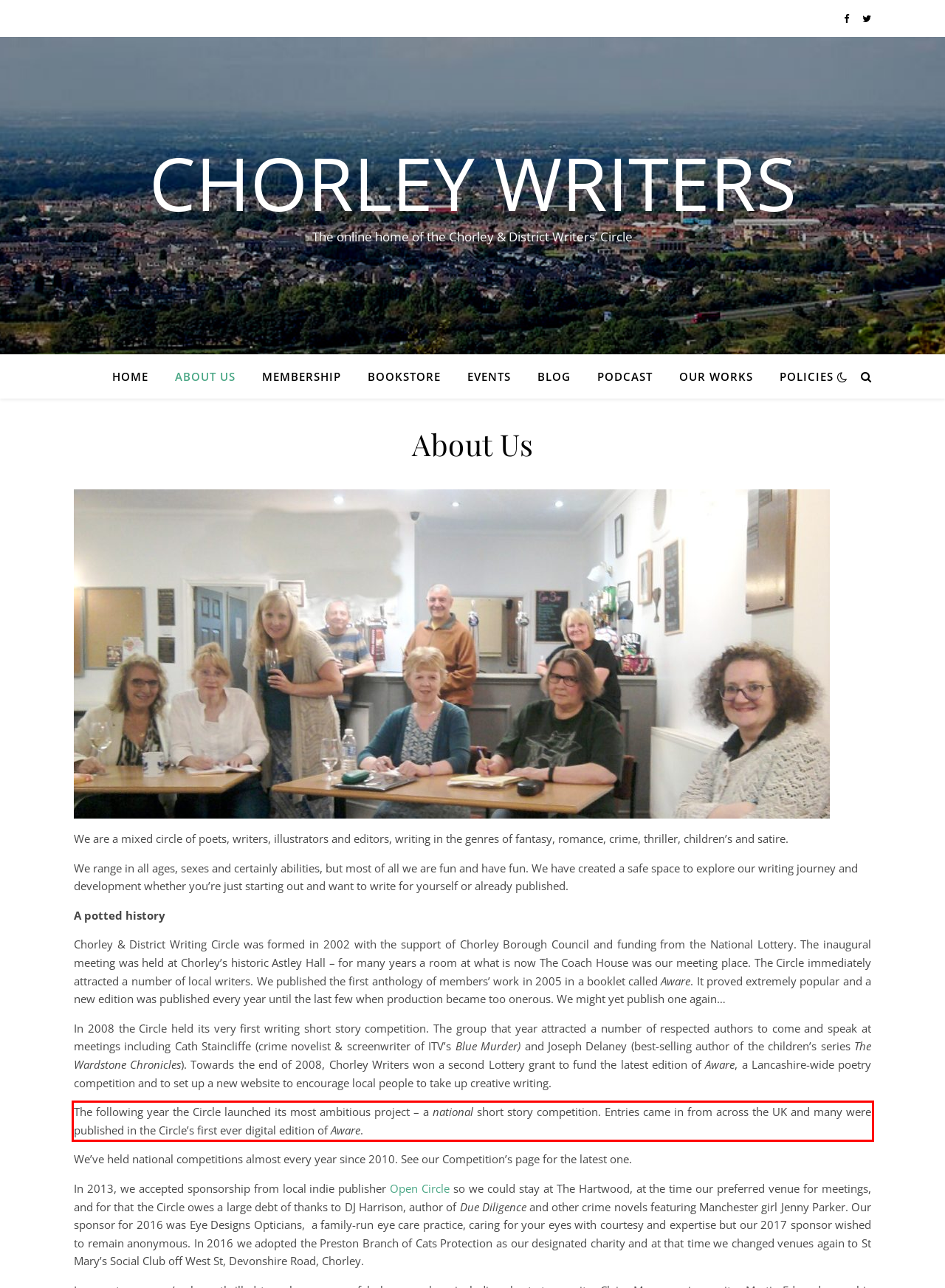Given a screenshot of a webpage containing a red rectangle bounding box, extract and provide the text content found within the red bounding box.

The following year the Circle launched its most ambitious project – a national short story competition. Entries came in from across the UK and many were published in the Circle’s first ever digital edition of Aware.